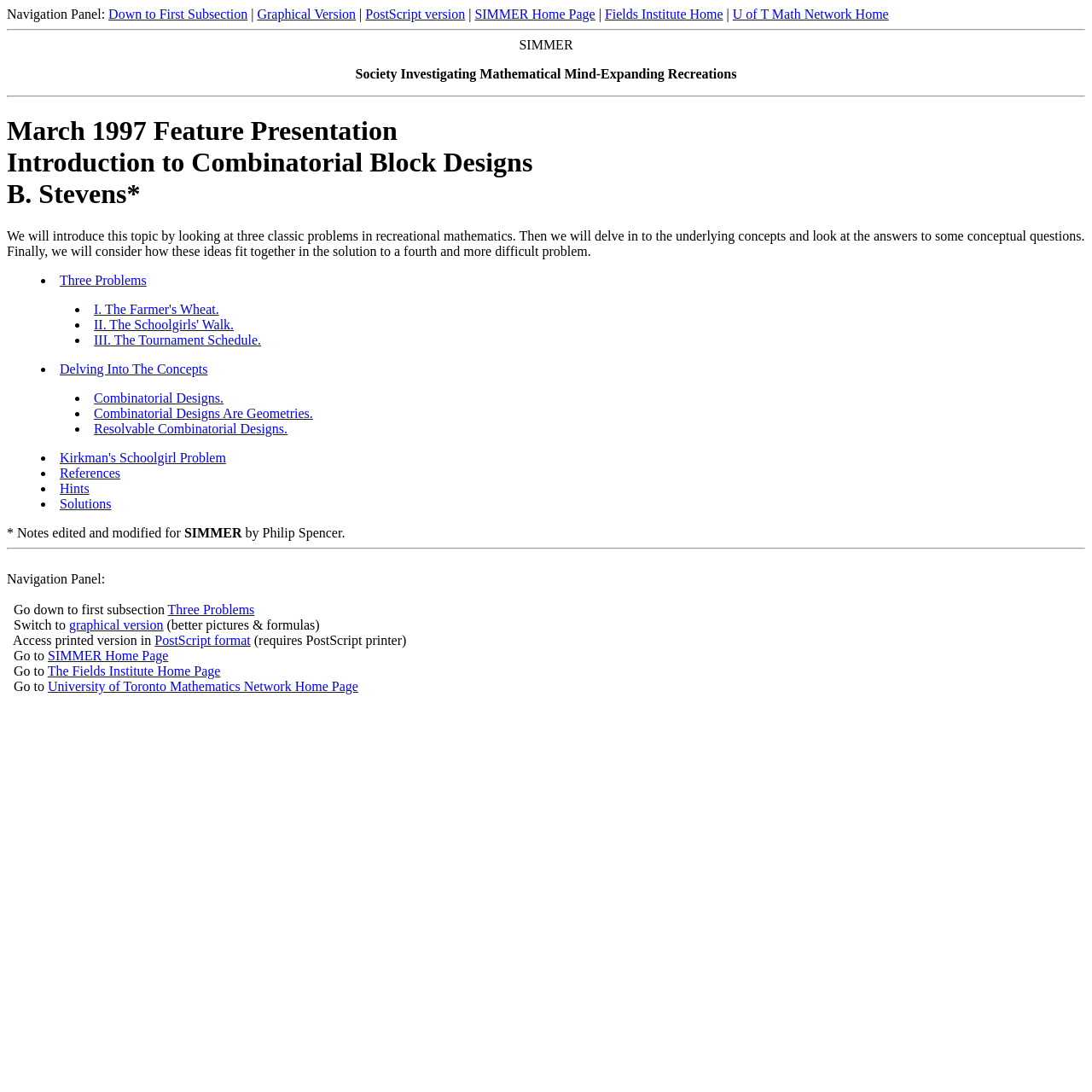Locate the bounding box coordinates of the clickable area to execute the instruction: "Go to SIMMER Home Page". Provide the coordinates as four float numbers between 0 and 1, represented as [left, top, right, bottom].

[0.435, 0.006, 0.545, 0.02]